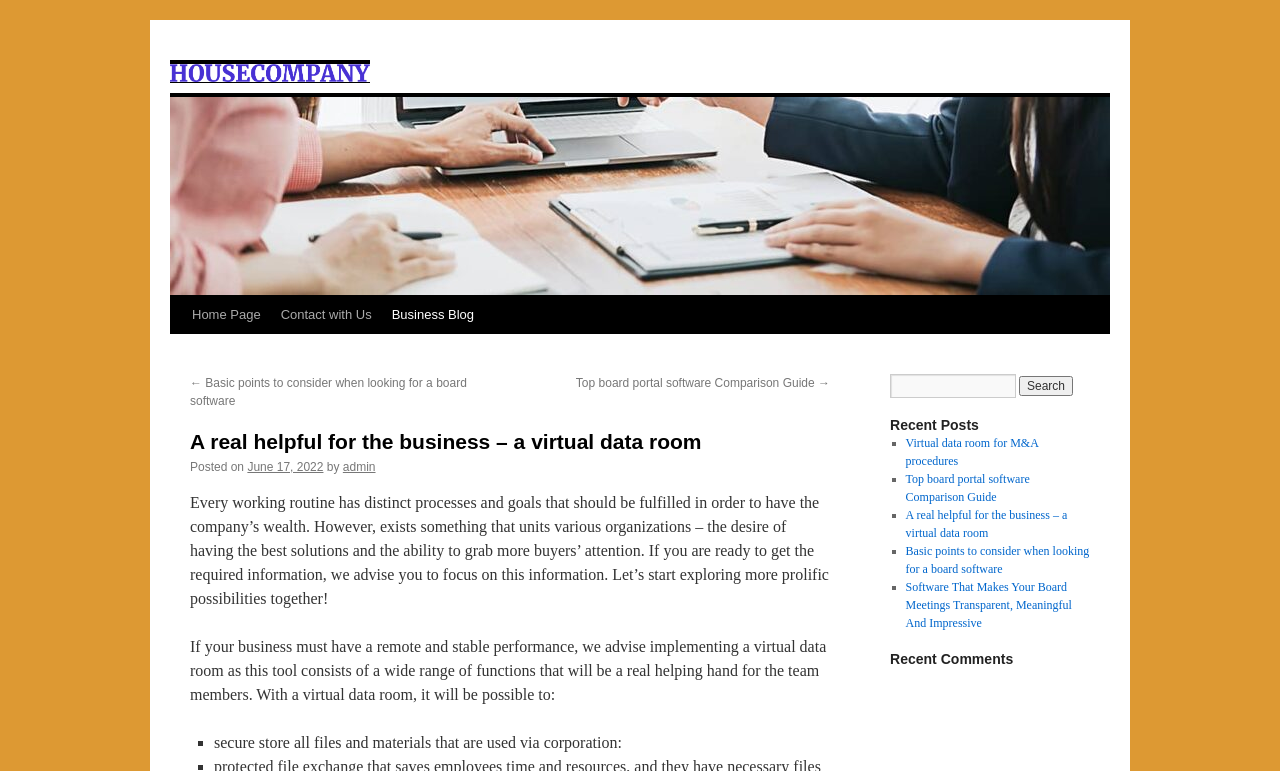Please specify the bounding box coordinates of the clickable region necessary for completing the following instruction: "Read the recent post 'Virtual data room for M&A procedures'". The coordinates must consist of four float numbers between 0 and 1, i.e., [left, top, right, bottom].

[0.707, 0.565, 0.811, 0.606]